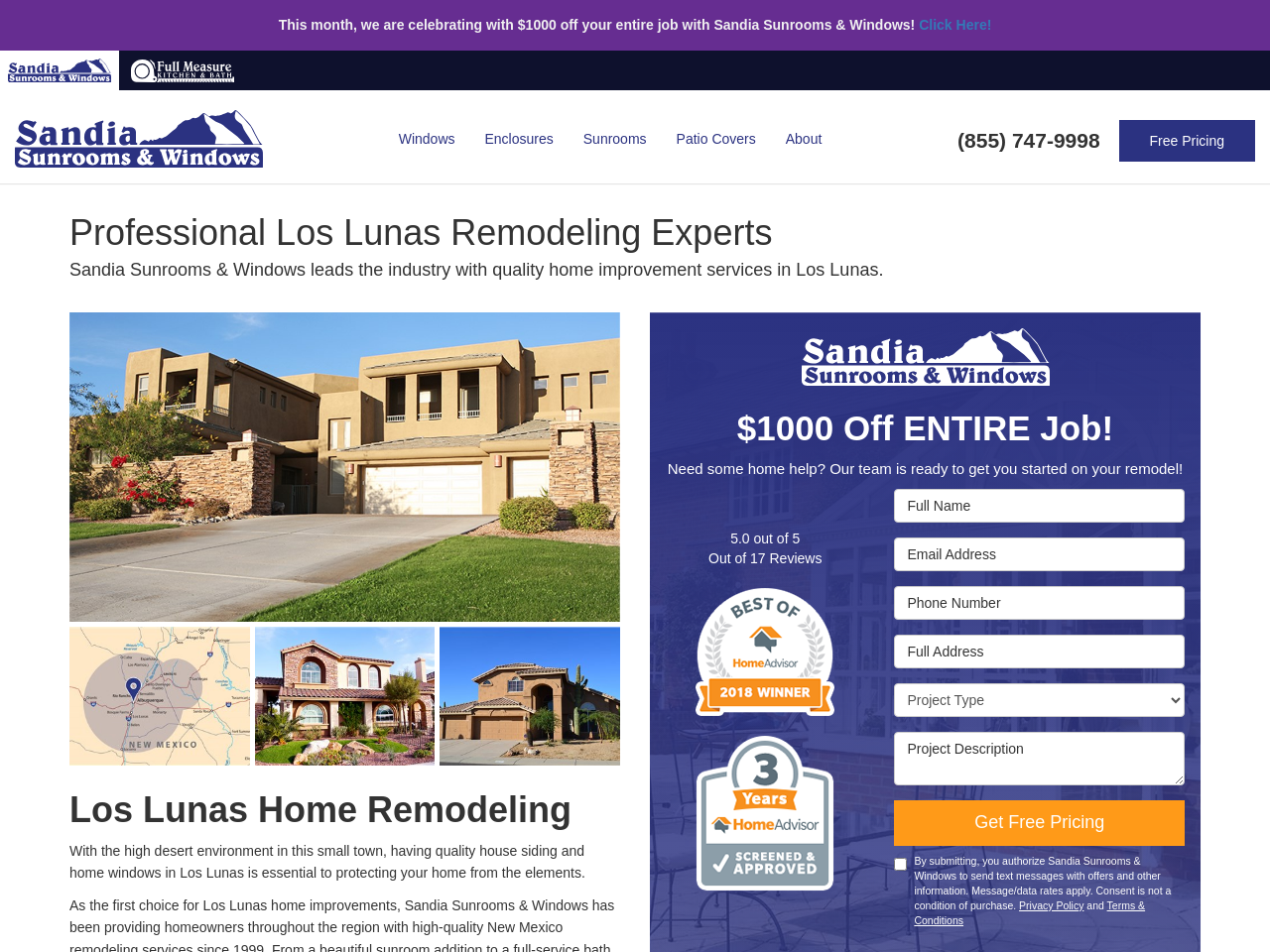What services does the company provide? From the image, respond with a single word or brief phrase.

Windows, Enclosures, Sunrooms, Patio Covers